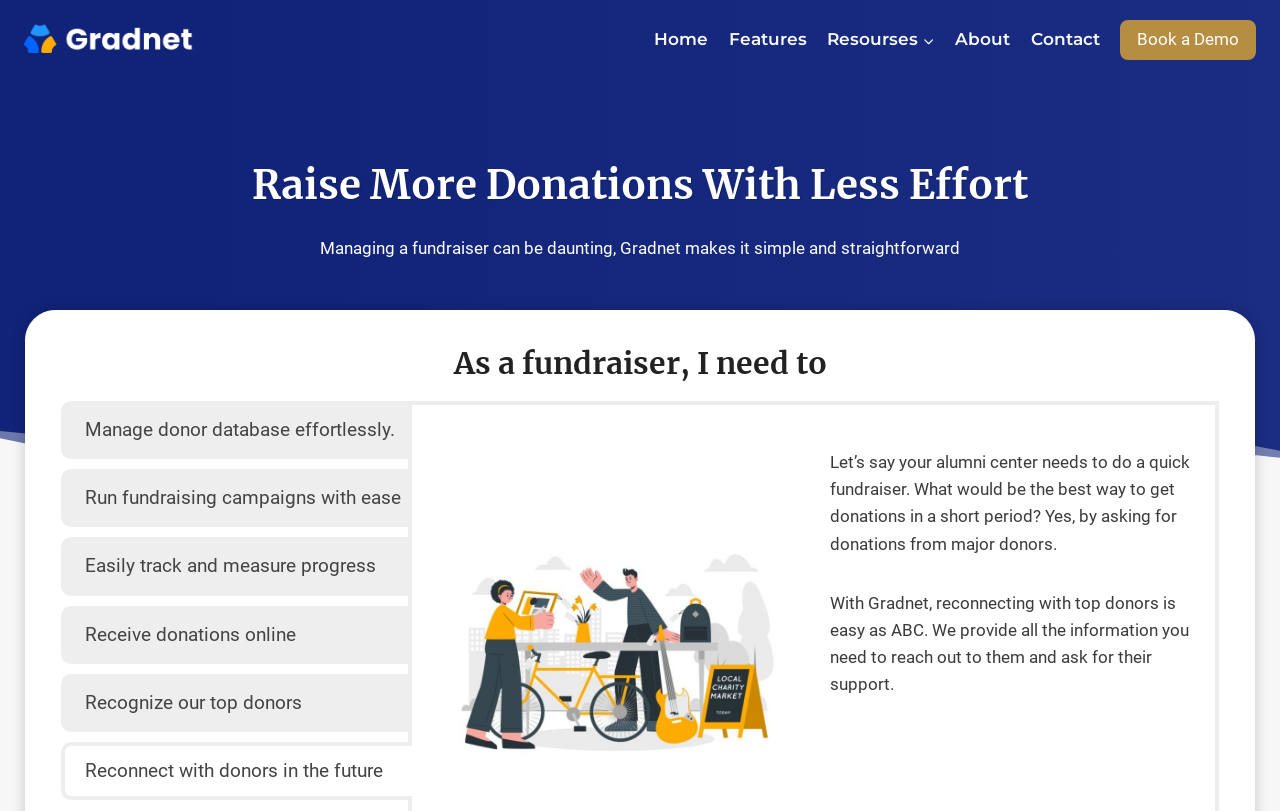What is the call-to-action button at the top right corner?
Based on the screenshot, answer the question with a single word or phrase.

Book a Demo